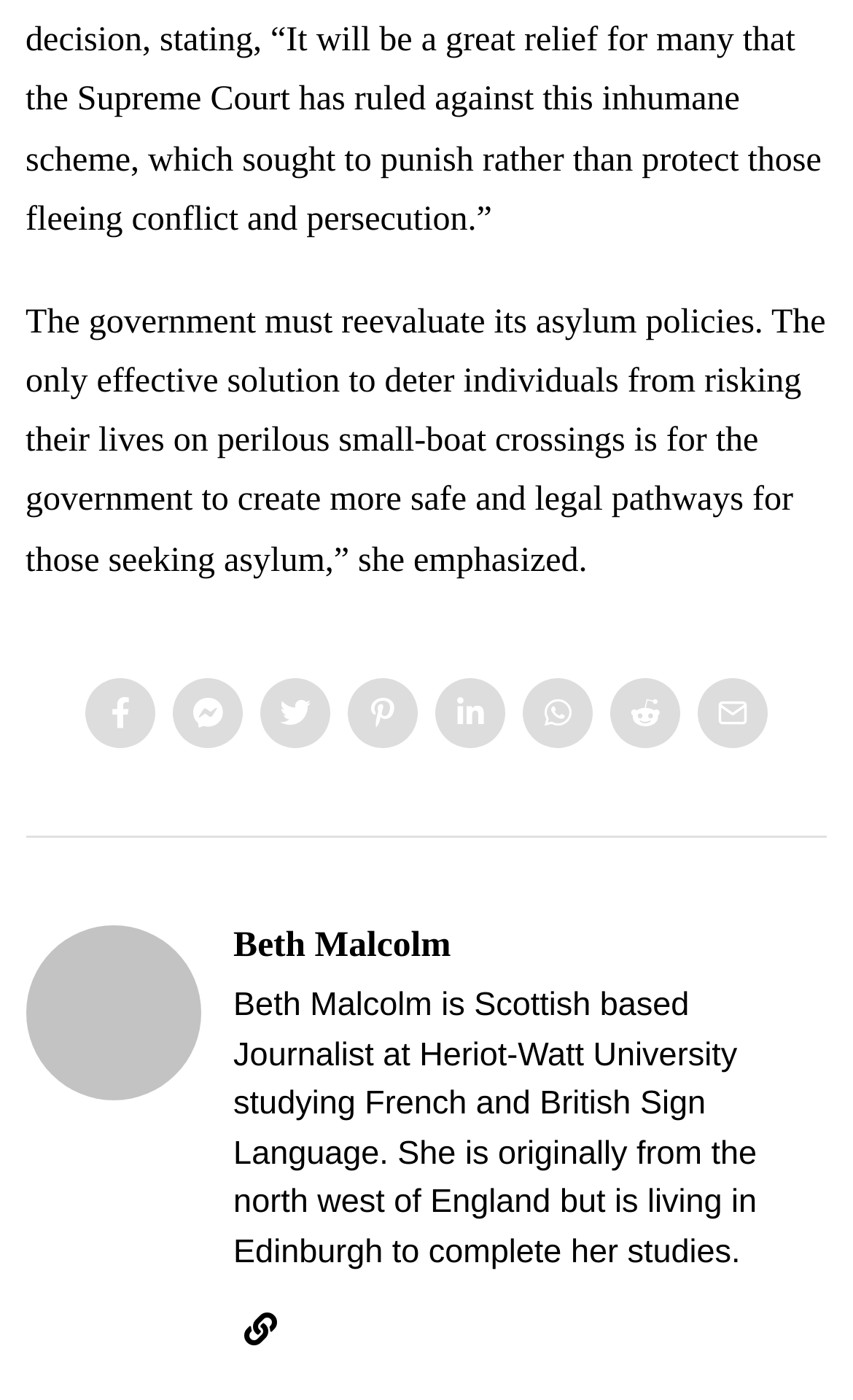Find the bounding box coordinates of the element I should click to carry out the following instruction: "Click the Facebook icon".

[0.1, 0.484, 0.182, 0.534]